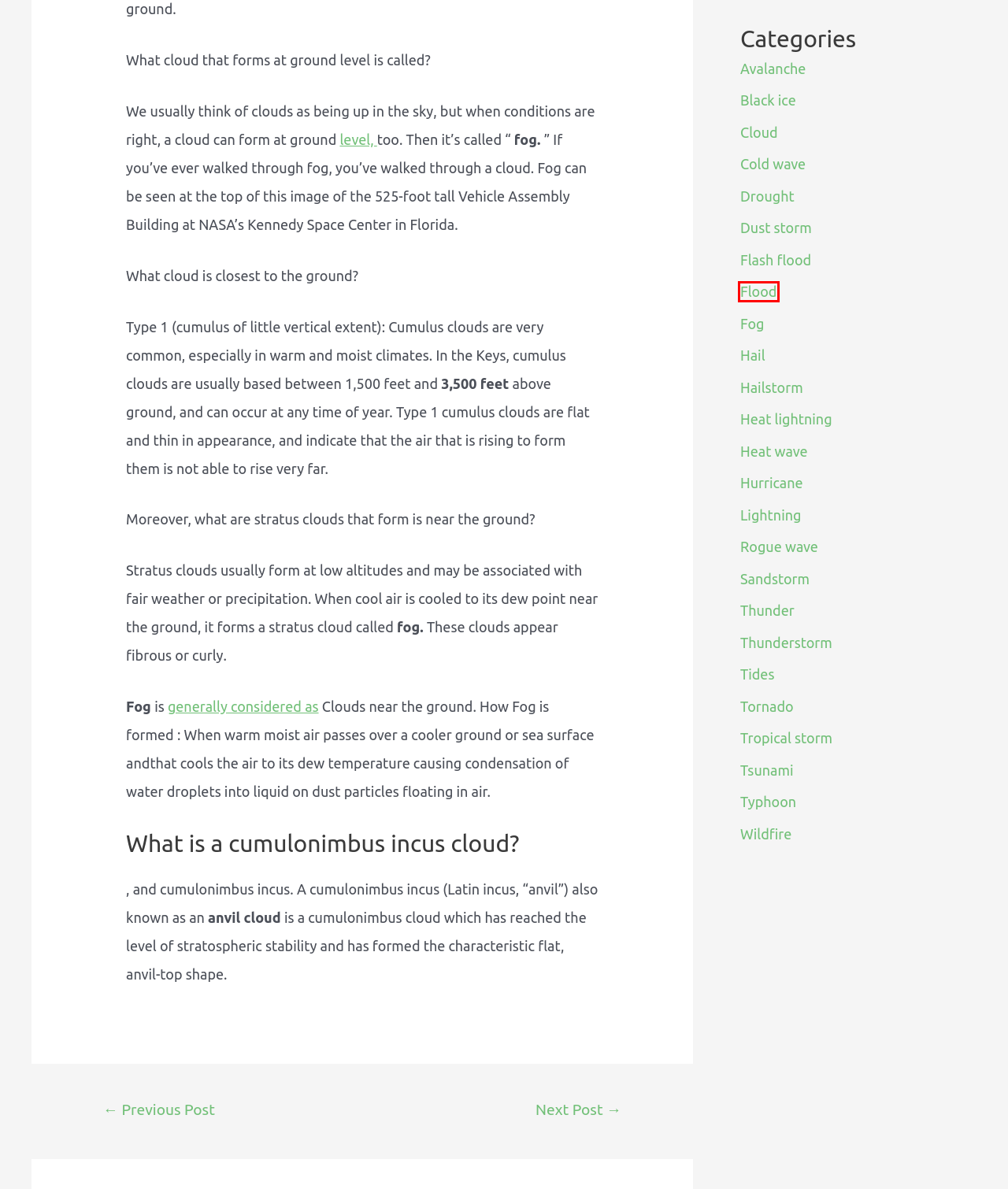You have a screenshot of a webpage with a red rectangle bounding box around a UI element. Choose the best description that matches the new page after clicking the element within the bounding box. The candidate descriptions are:
A. Rogue wave - EarthProfessor
B. Can clouds touch the ground? - EarthProfessor
C. Tsunami - EarthProfessor
D. Dust storm - EarthProfessor
E. Flood - EarthProfessor
F. Tropical storm - EarthProfessor
G. Black ice - EarthProfessor
H. Are clouds the same as fog? - EarthProfessor

E